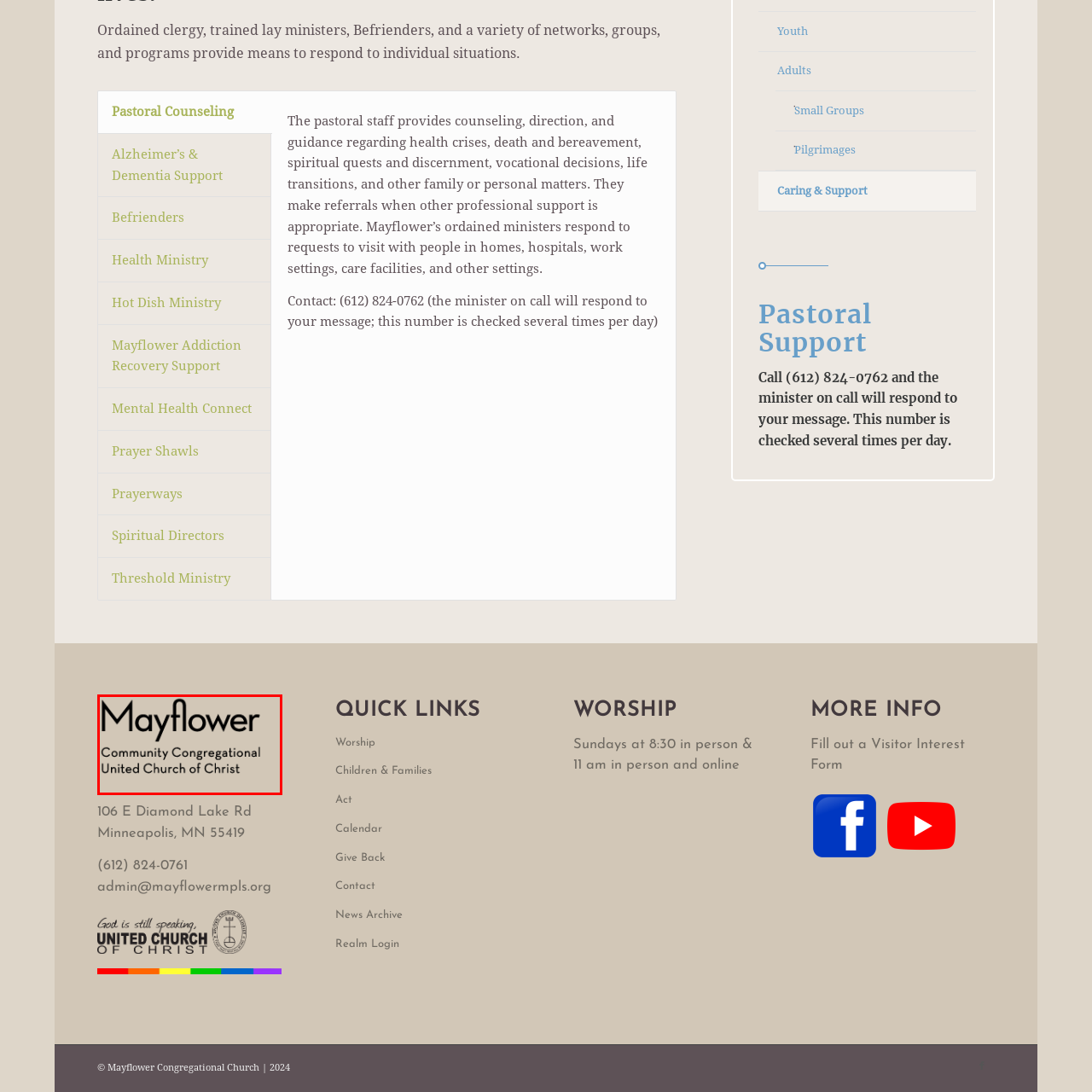What is the church's mission?
Please analyze the image within the red bounding box and respond with a detailed answer to the question.

The caption states that the visual representation of the church's logo and name aligns with the church's mission, which is to create a supportive environment for individuals and families within the community.